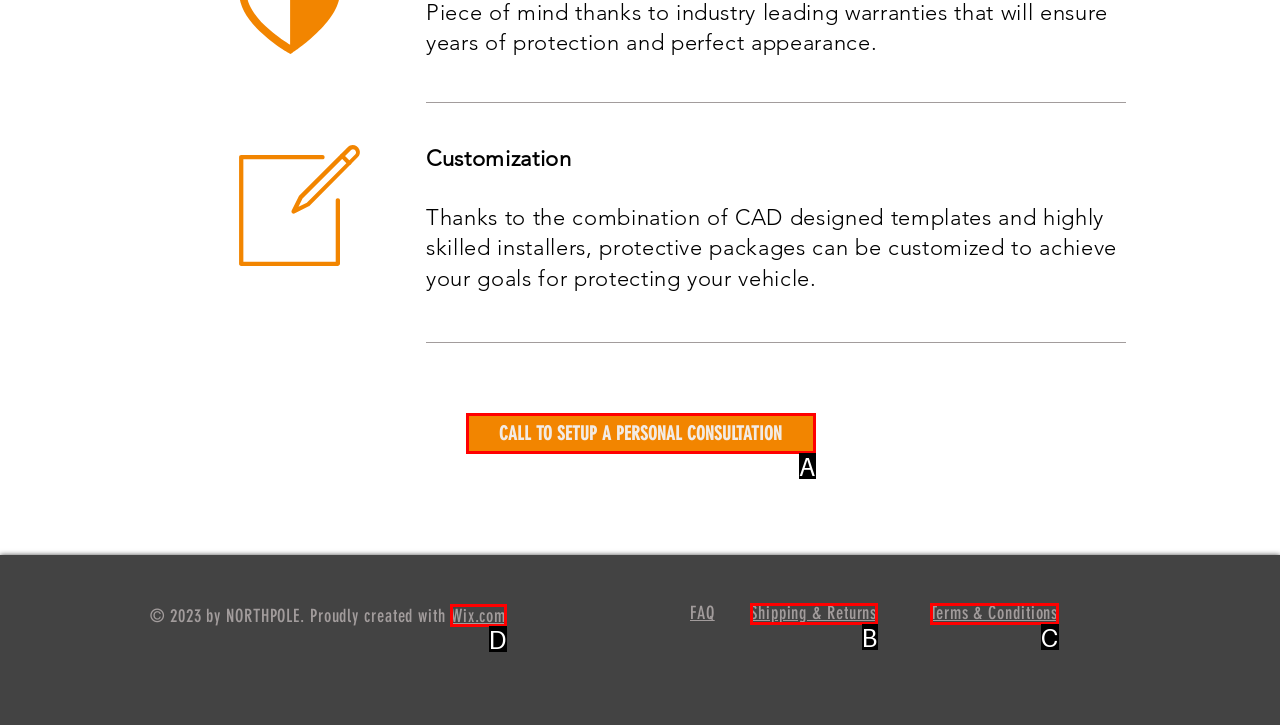Identify the HTML element that best matches the description: Terms & Conditions. Provide your answer by selecting the corresponding letter from the given options.

C